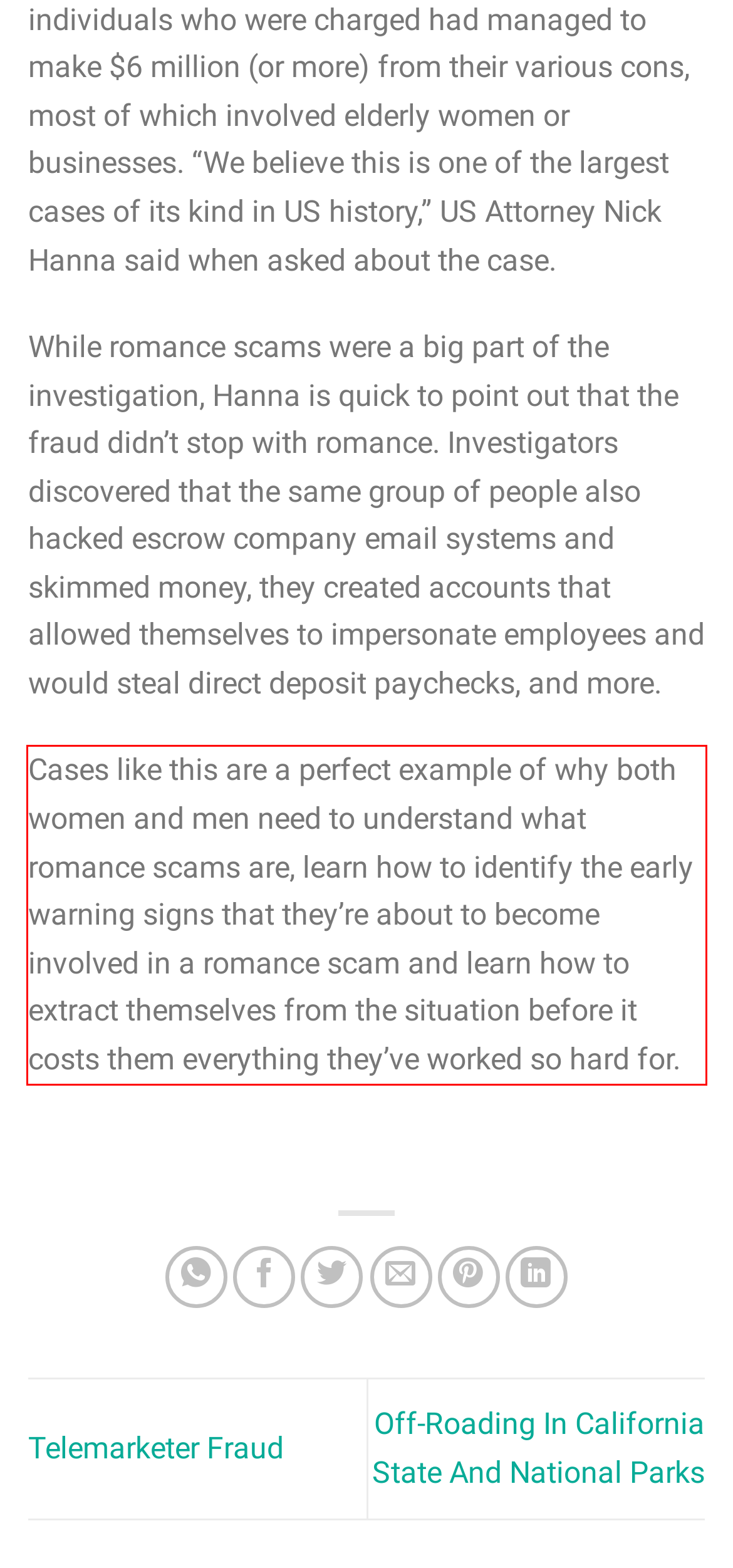You have a screenshot with a red rectangle around a UI element. Recognize and extract the text within this red bounding box using OCR.

Cases like this are a perfect example of why both women and men need to understand what romance scams are, learn how to identify the early warning signs that they’re about to become involved in a romance scam and learn how to extract themselves from the situation before it costs them everything they’ve worked so hard for.